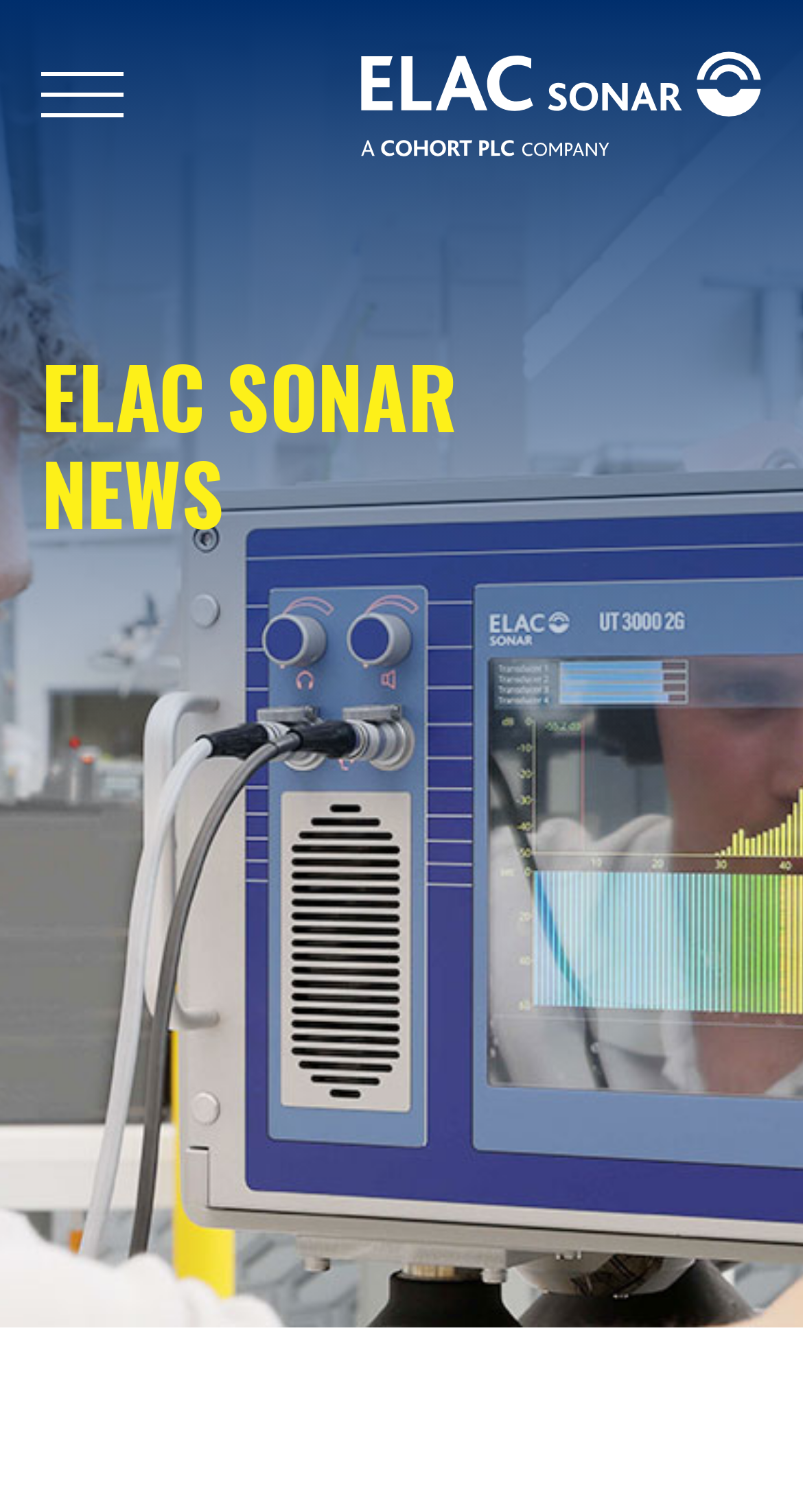Please find the top heading of the webpage and generate its text.

ELAC SONAR IS JOINING THE INTERNATIONAL DEFENCE COMMUNITY AT DSEI ON 12-15 SEPTEMBER IN LONDON.